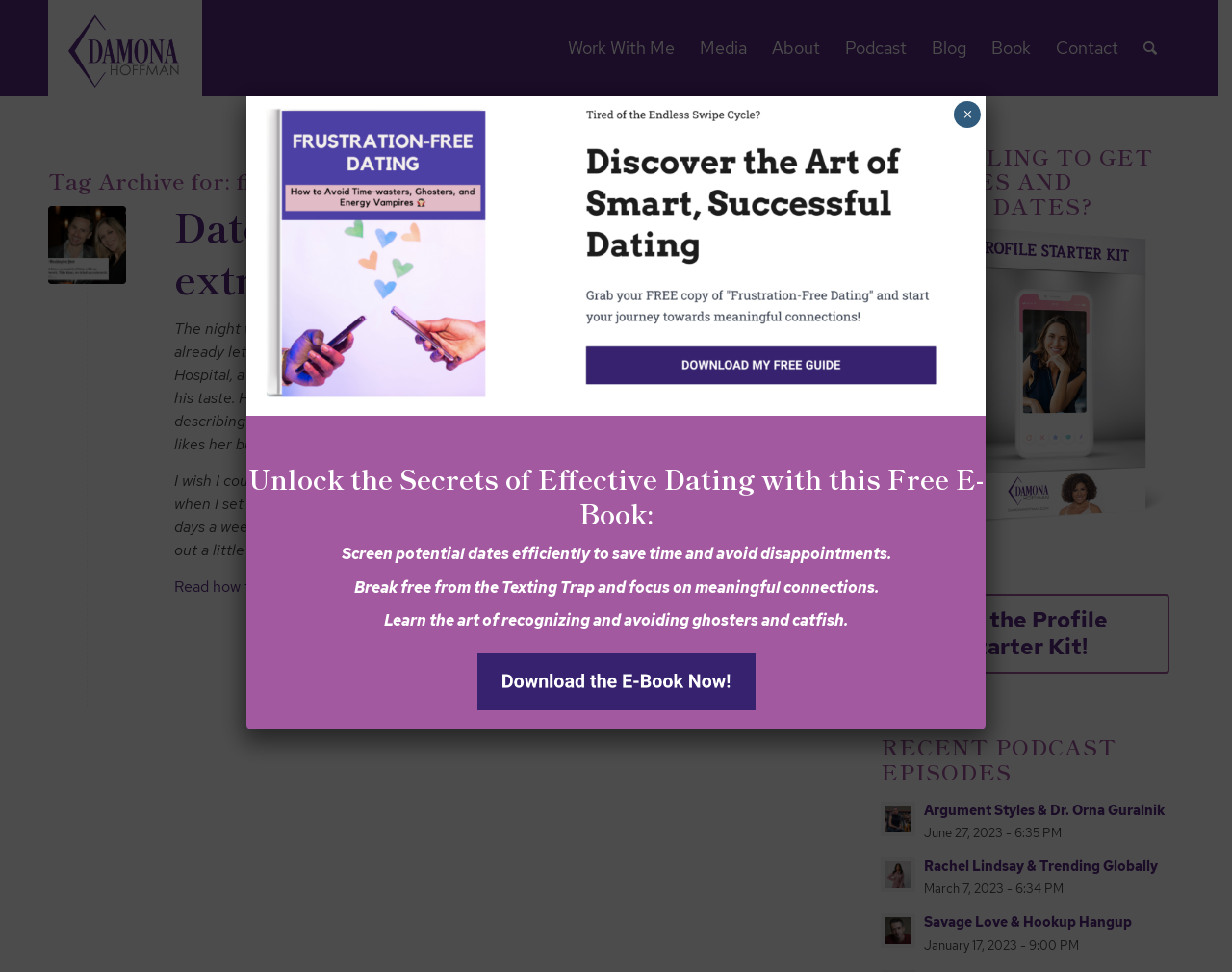Respond with a single word or phrase:
What is the topic of the article?

Date Lab